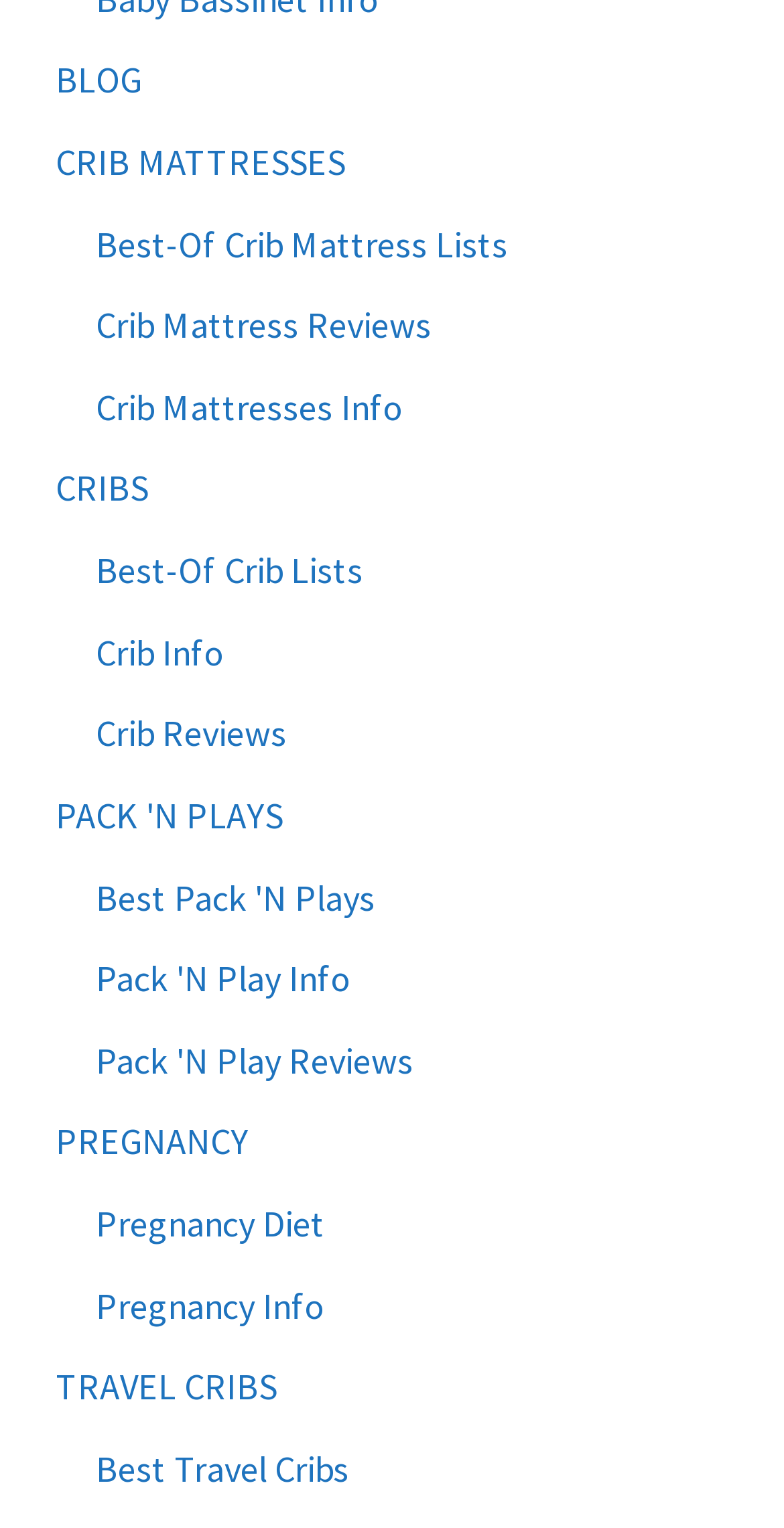Identify and provide the bounding box for the element described by: "PREGNANCY".

[0.071, 0.732, 0.317, 0.762]